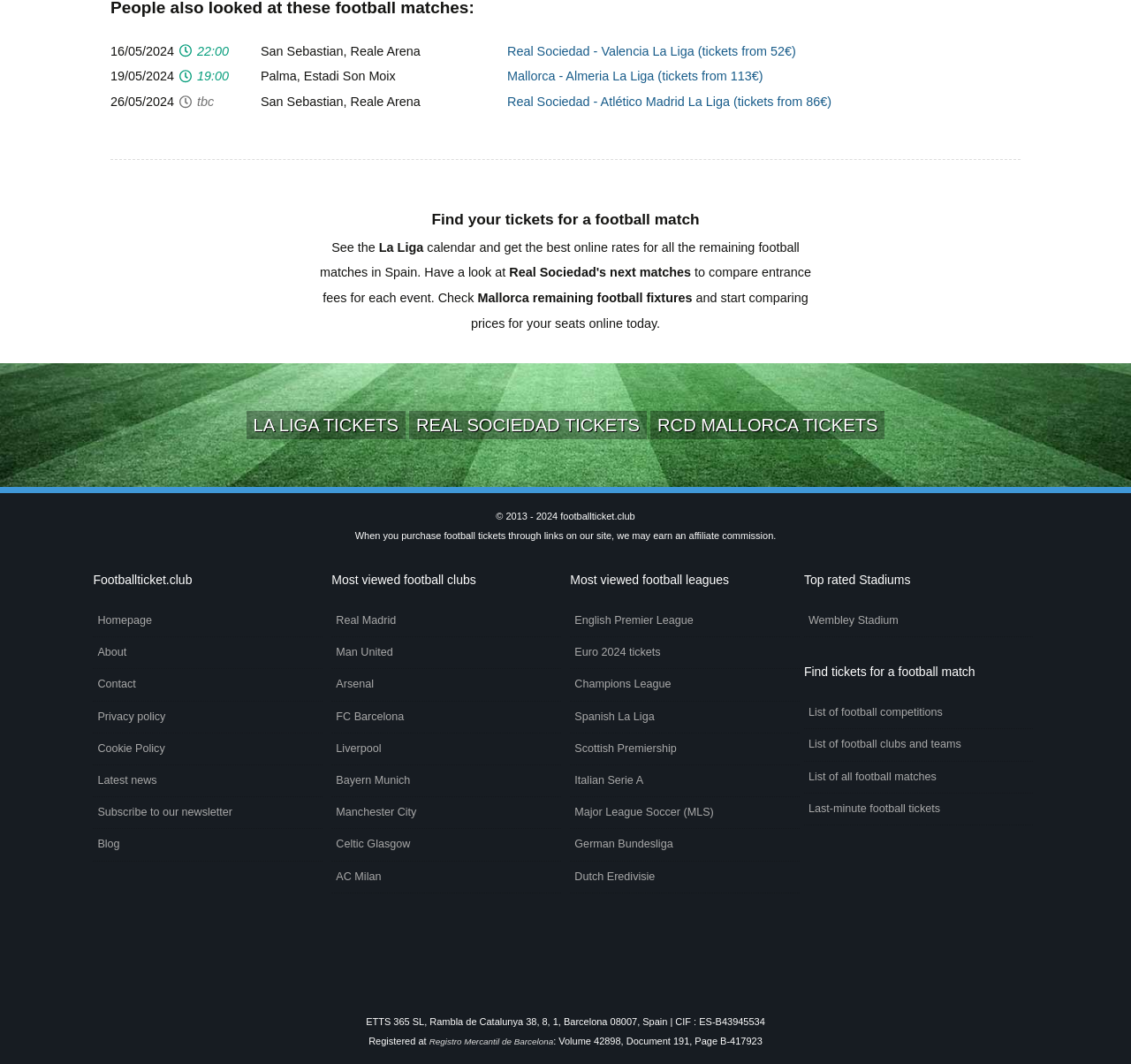What is the name of the stadium for the match on 19/05/2024?
Please answer using one word or phrase, based on the screenshot.

Estadi Son Moix